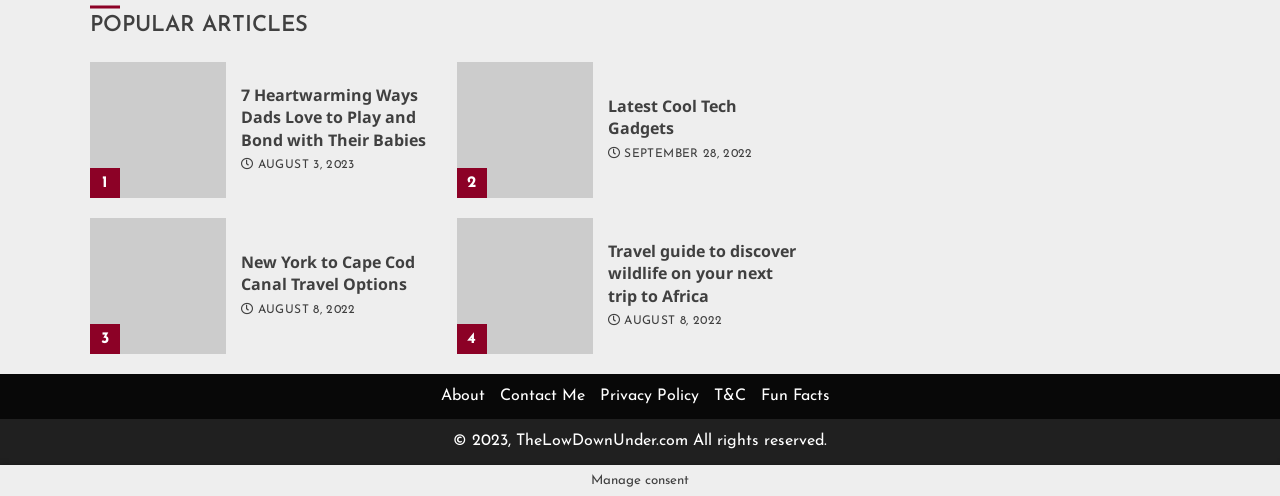Can you determine the bounding box coordinates of the area that needs to be clicked to fulfill the following instruction: "Visit the about page"?

[0.344, 0.781, 0.379, 0.814]